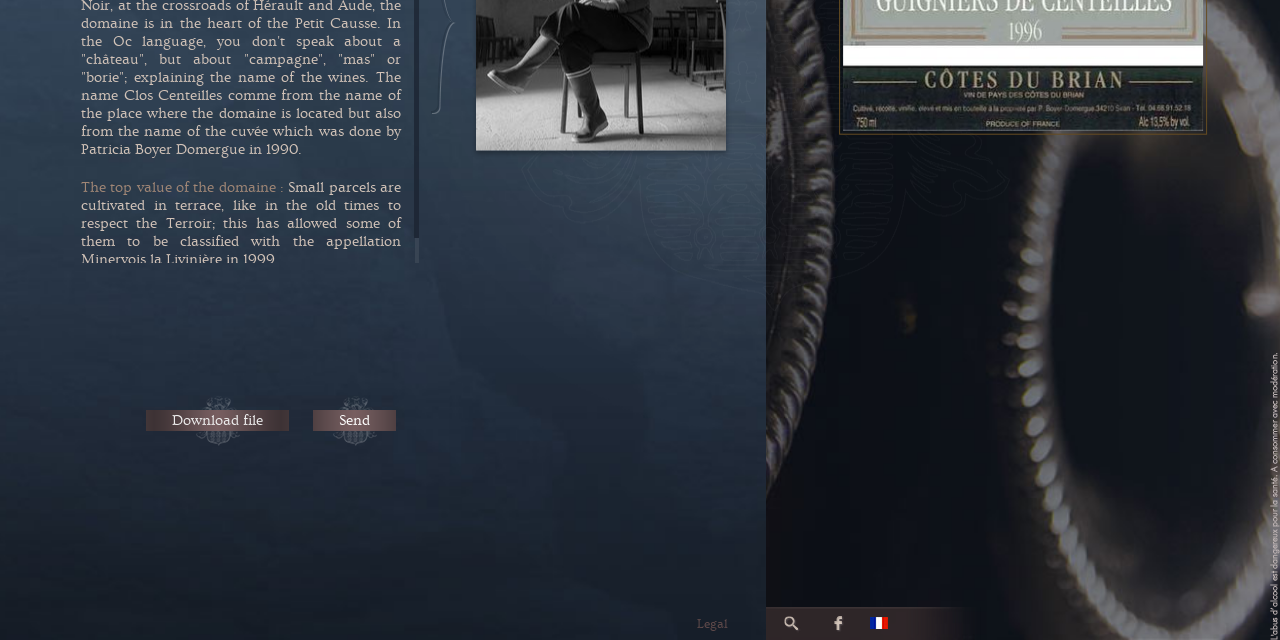From the element description Download file, predict the bounding box coordinates of the UI element. The coordinates must be specified in the format (top-left x, top-left y, bottom-right x, bottom-right y) and should be within the 0 to 1 range.

[0.134, 0.643, 0.205, 0.67]